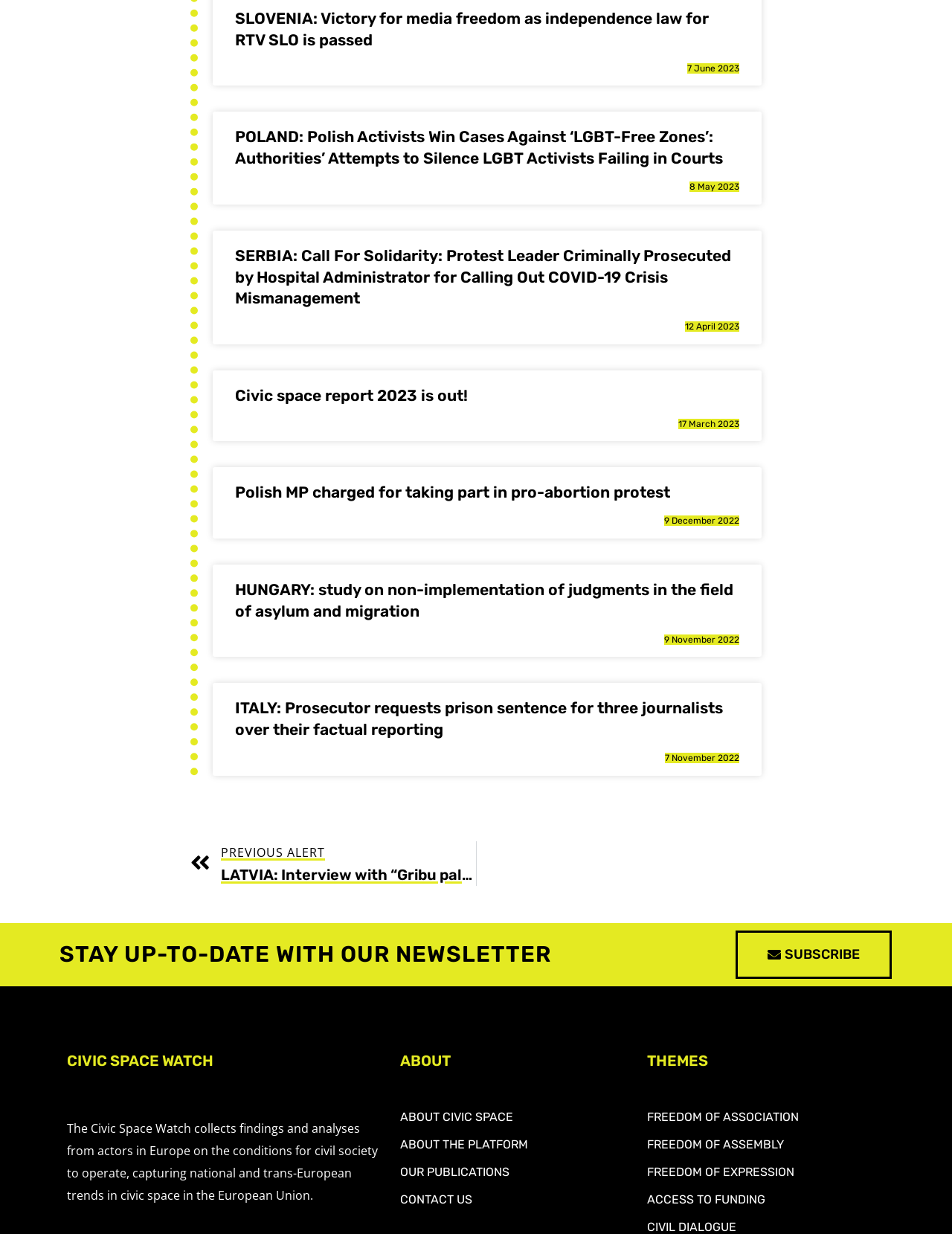Analyze the image and give a detailed response to the question:
What is the theme of the link 'FREEDOM OF ASSOCIATION'?

I found a section with the heading 'THEMES' and a link 'FREEDOM OF ASSOCIATION' under it, which suggests that the theme of this link is 'FREEDOM OF ASSOCIATION'.